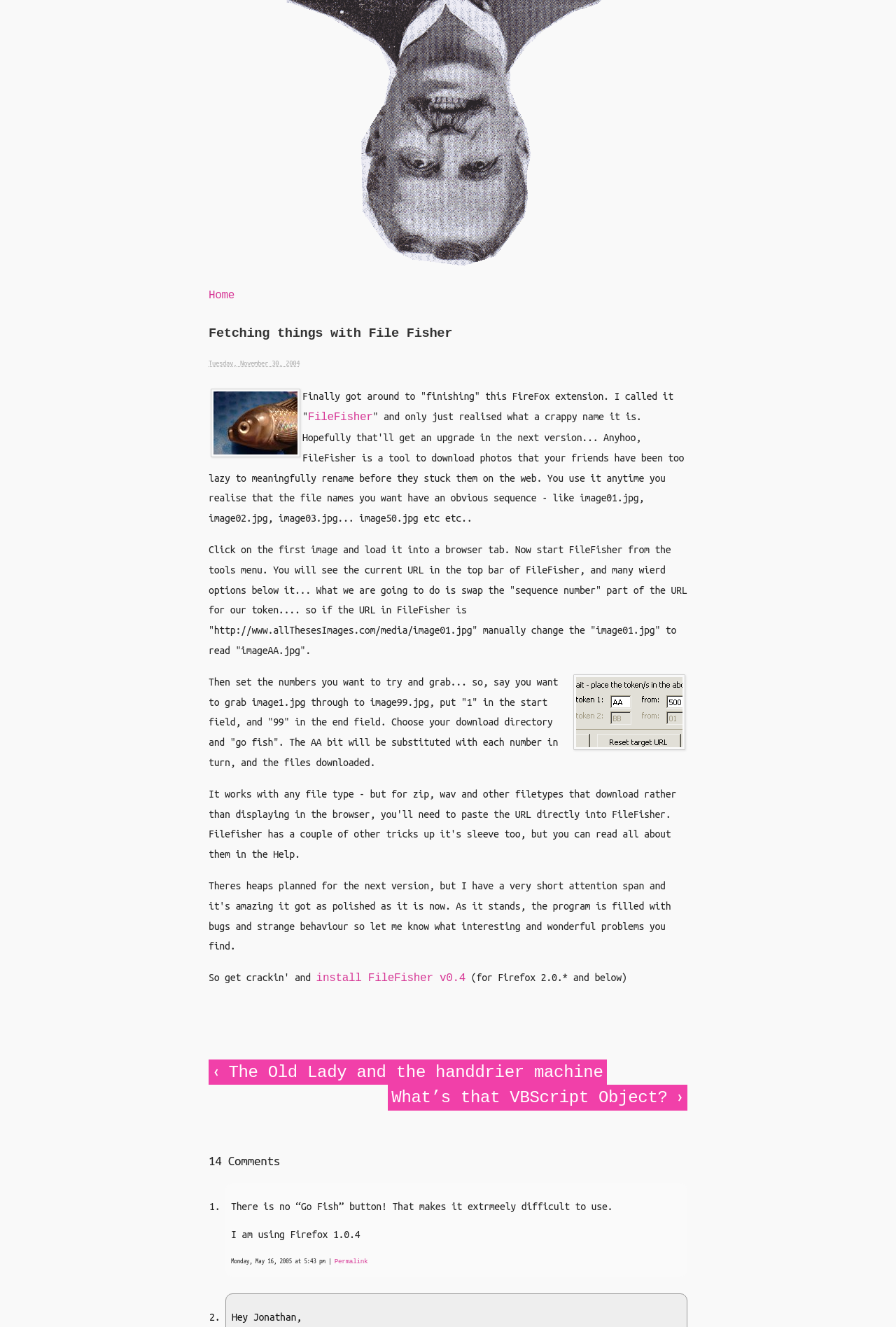Given the element description What’s that VBScript Object?, predict the bounding box coordinates for the UI element in the webpage screenshot. The format should be (top-left x, top-left y, bottom-right x, bottom-right y), and the values should be between 0 and 1.

[0.437, 0.82, 0.745, 0.835]